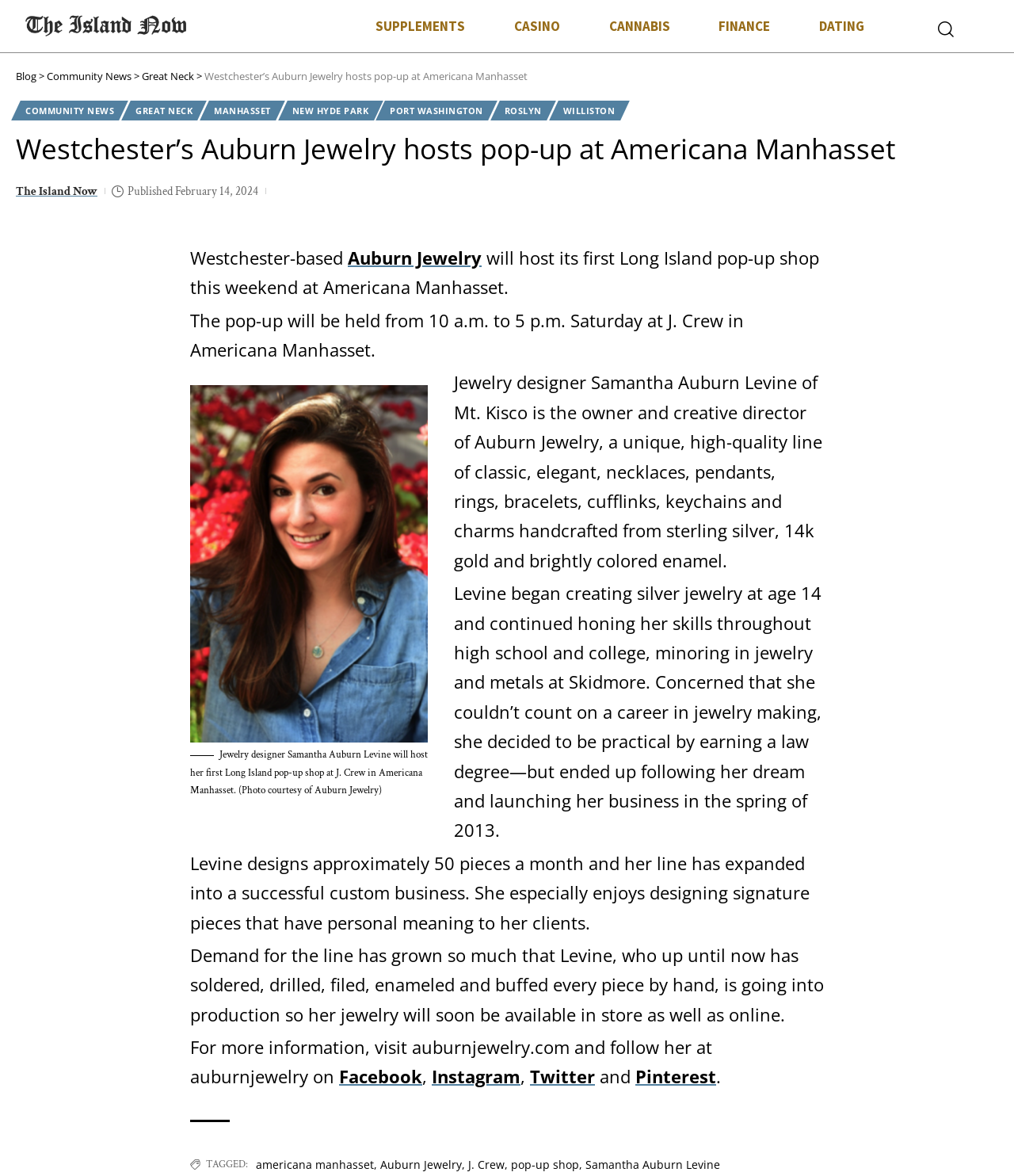Predict the bounding box coordinates for the UI element described as: "alt="Advertise on BD"". The coordinates should be four float numbers between 0 and 1, presented as [left, top, right, bottom].

None